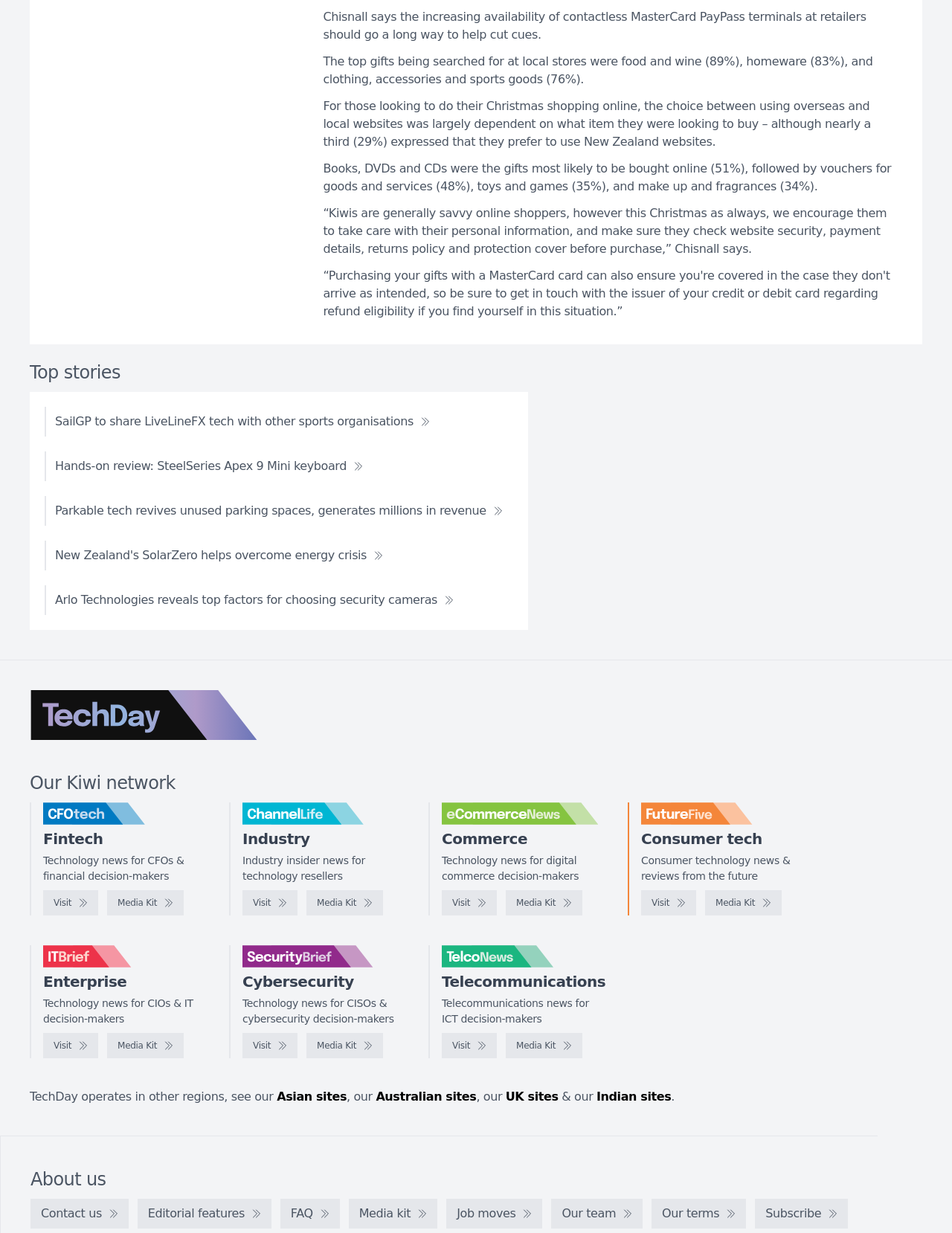Please reply with a single word or brief phrase to the question: 
What is the purpose of the 'Visit' links?

To visit other websites